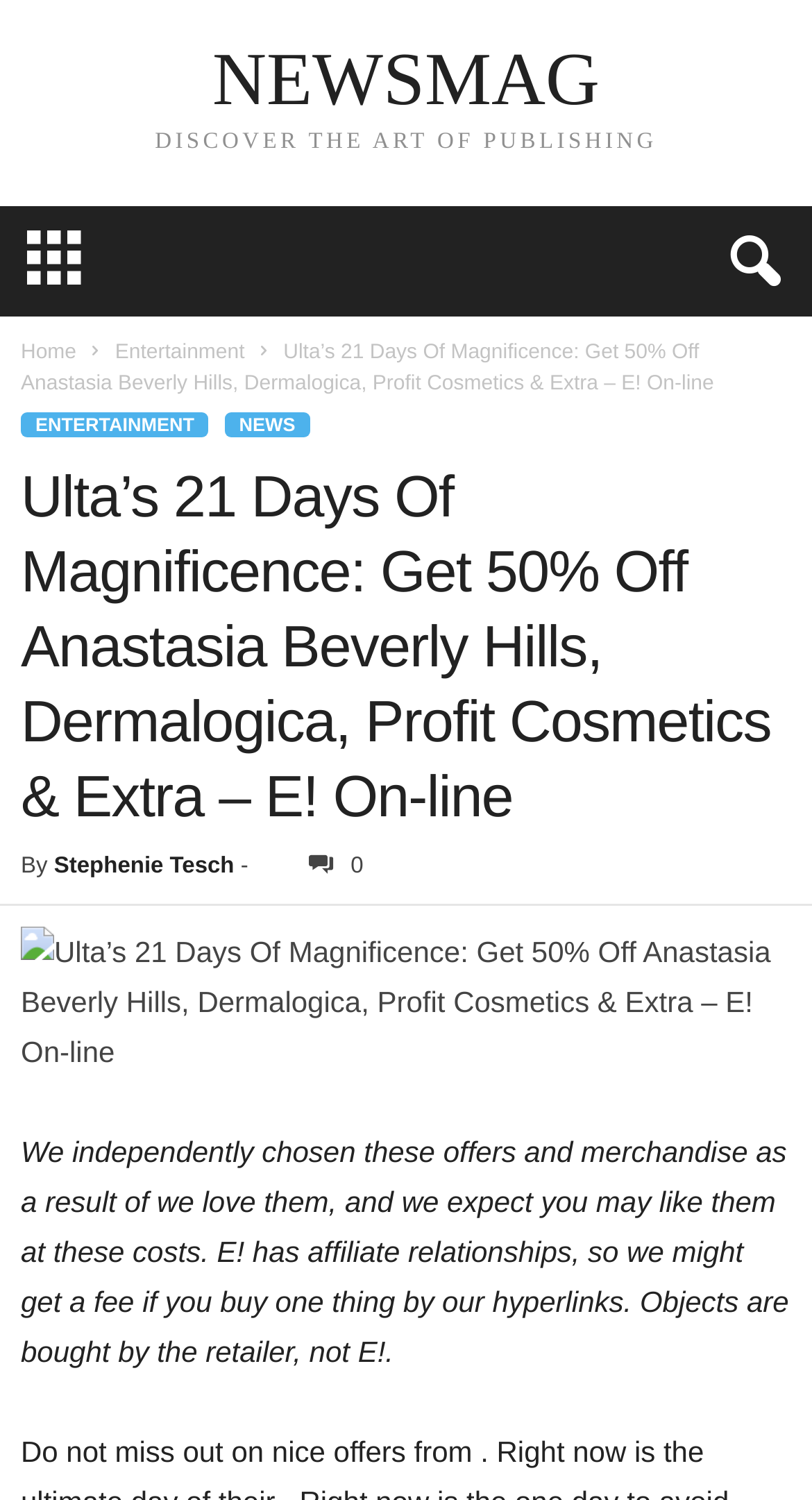Construct a comprehensive caption that outlines the webpage's structure and content.

The webpage is an article from E! Online, featuring Ulta's 21 Days of Magnificence sale. At the top, there is a link to "NEWSMAG" and a static text "DISCOVER THE ART OF PUBLISHING". Below these elements, there is a navigation menu with a button containing an icon, which expands to reveal links to "Home", "Entertainment", and other categories.

The main content of the article is headed by a title "Ulta’s 21 Days Of Magnificence: Get 50% Off Anastasia Beverly Hills, Dermalogica, Profit Cosmetics & Extra – E! On-line", which is also the title of the webpage. The article is written by Stephenie Tesch, and there is a link to her name. There is also a share icon and a figure containing an image related to the article.

The article itself is a promotional piece, highlighting the sale and featuring a brief description of the offers. There is a disclaimer at the bottom, explaining that the article contains affiliate links and that E! may receive a commission if a purchase is made through these links.